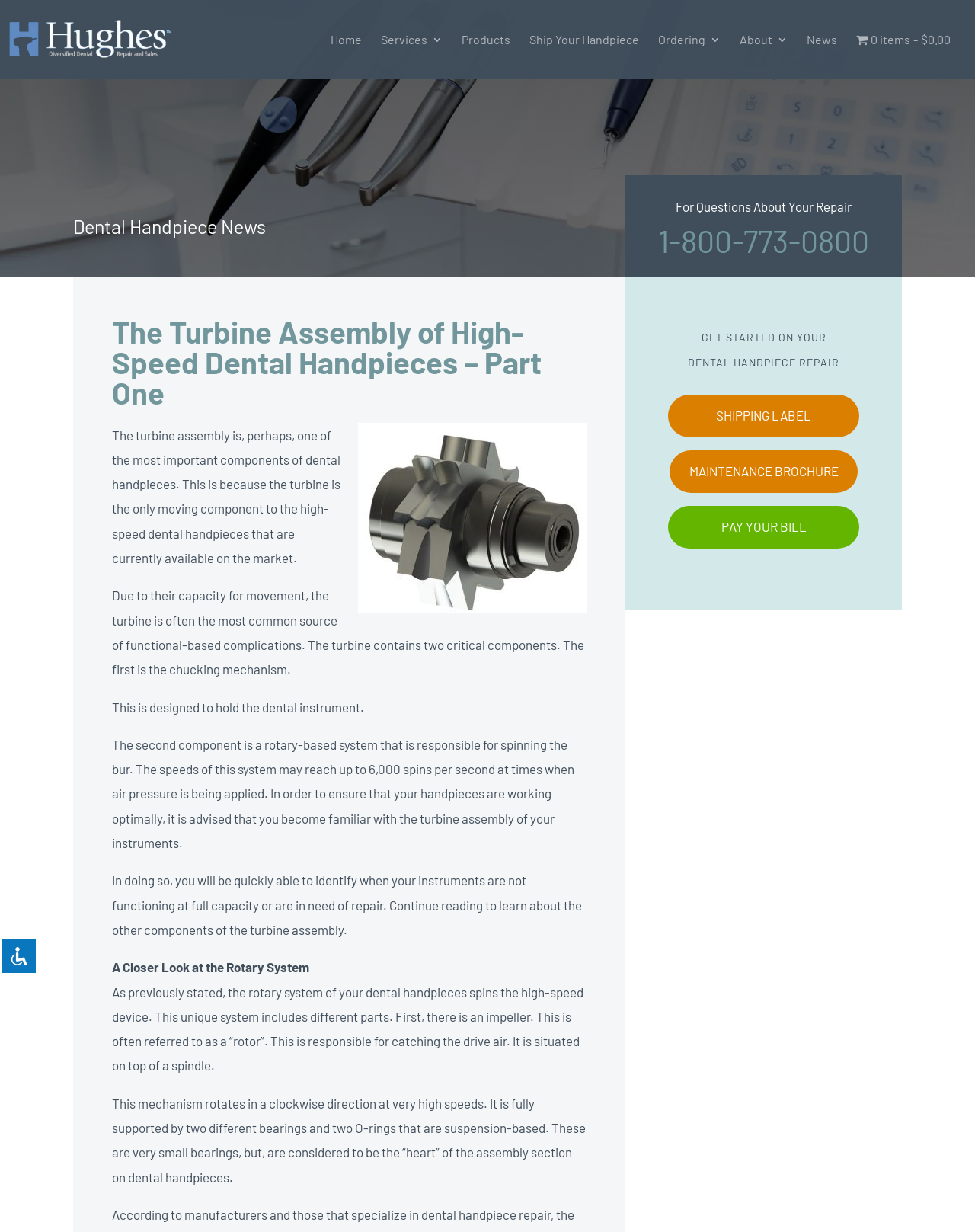Please indicate the bounding box coordinates for the clickable area to complete the following task: "Click the 'Cart 0 items -$0.00' link". The coordinates should be specified as four float numbers between 0 and 1, i.e., [left, top, right, bottom].

[0.878, 0.027, 0.975, 0.064]